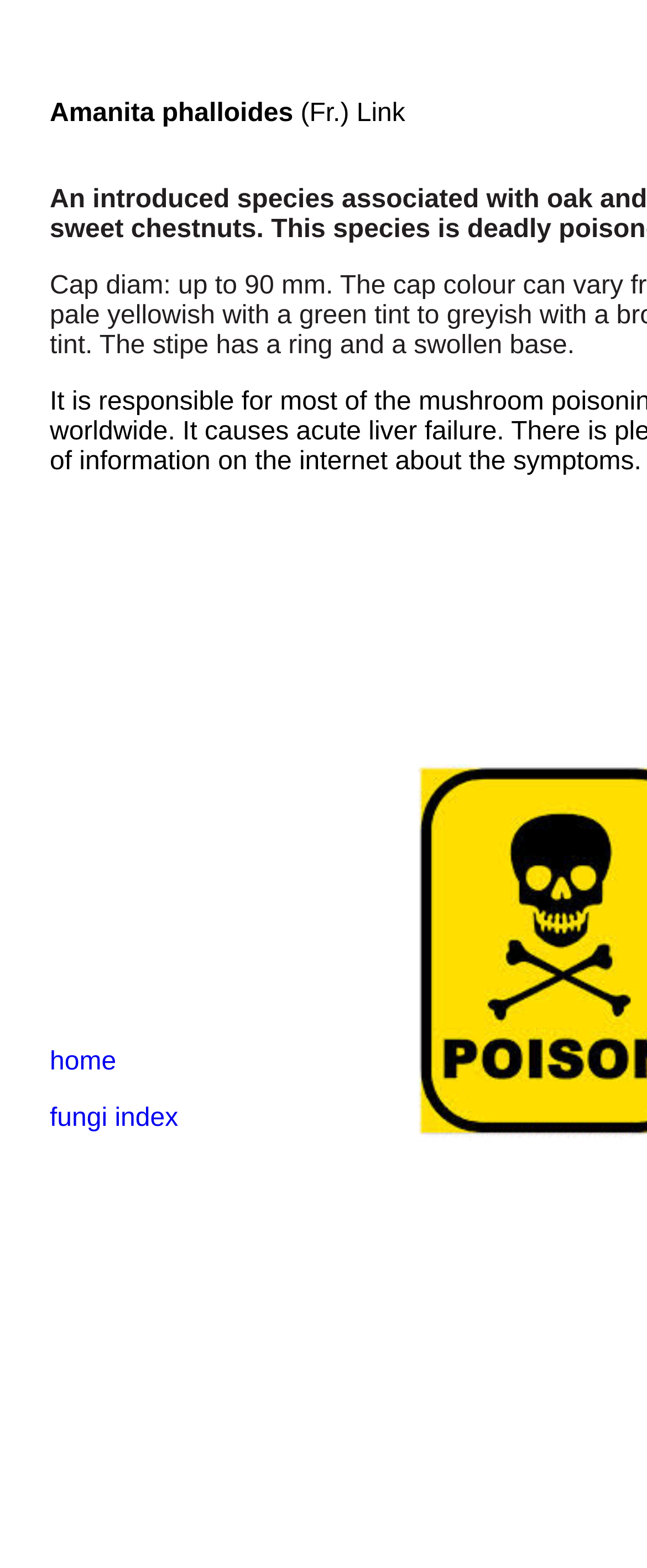Provide the bounding box coordinates for the UI element that is described as: "home".

[0.077, 0.668, 0.18, 0.686]